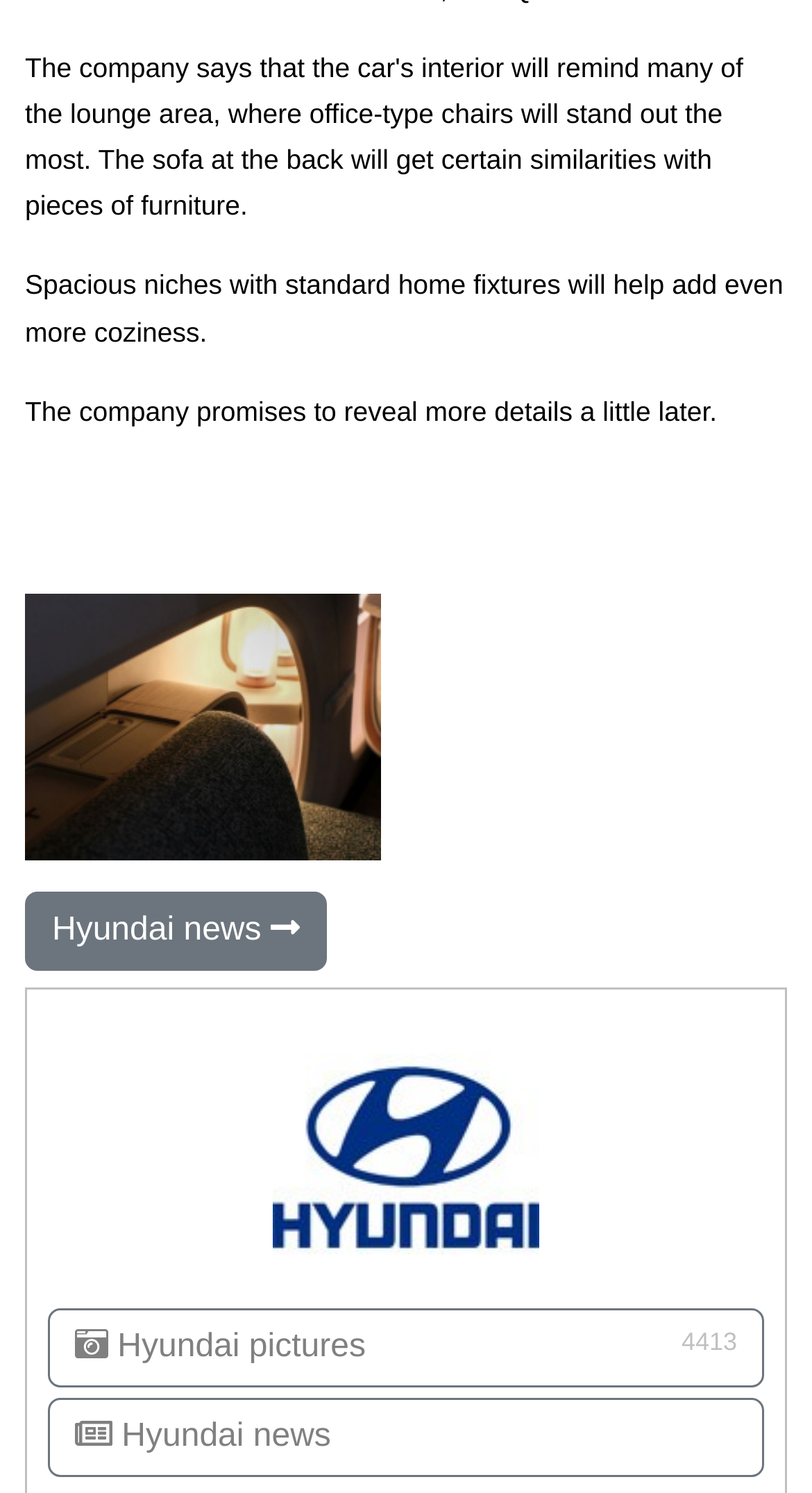Extract the bounding box coordinates for the UI element described by the text: "Hyundai news". The coordinates should be in the form of [left, top, right, bottom] with values between 0 and 1.

[0.031, 0.611, 0.402, 0.635]